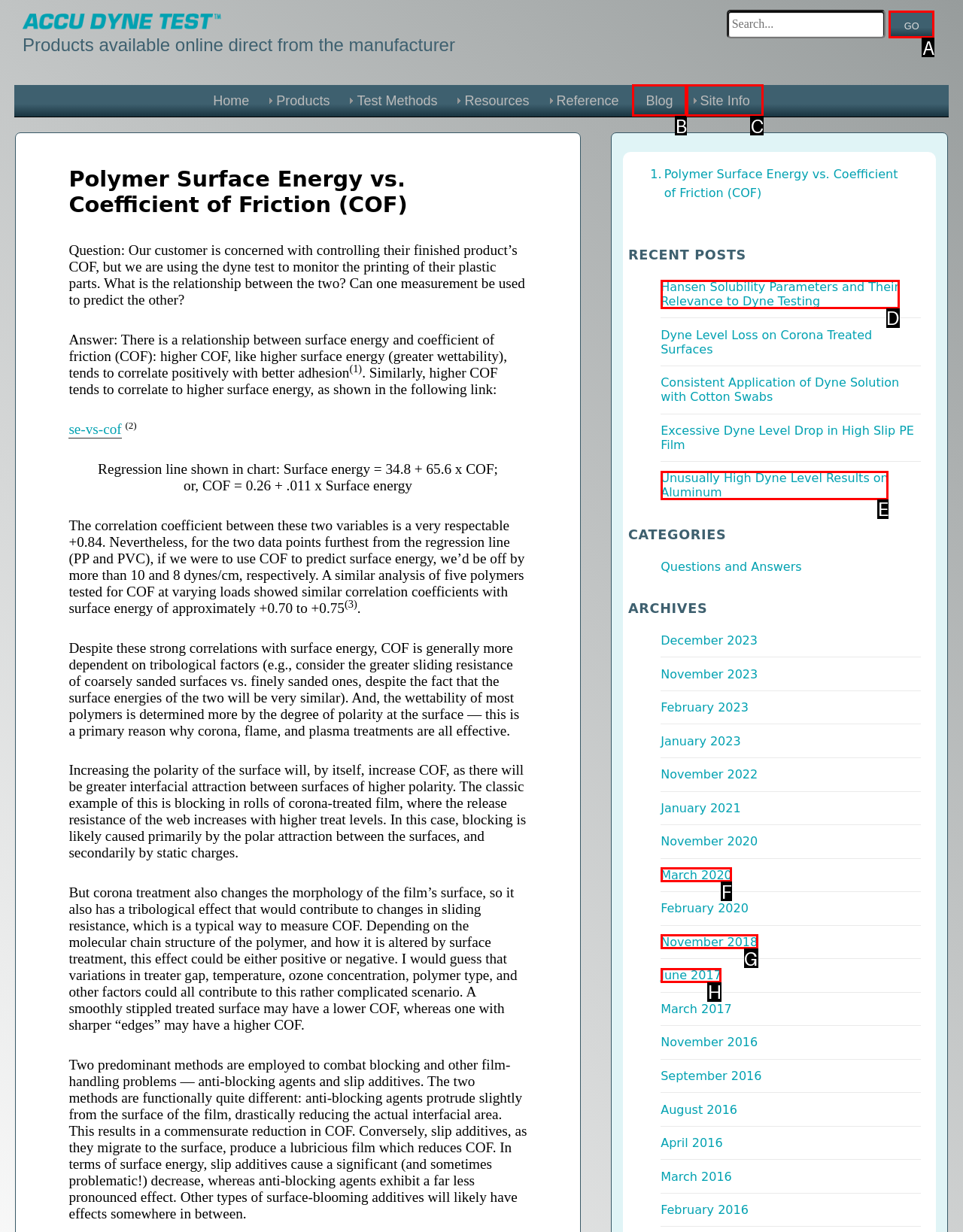Identify which lettered option completes the task: Click the GO button. Provide the letter of the correct choice.

A